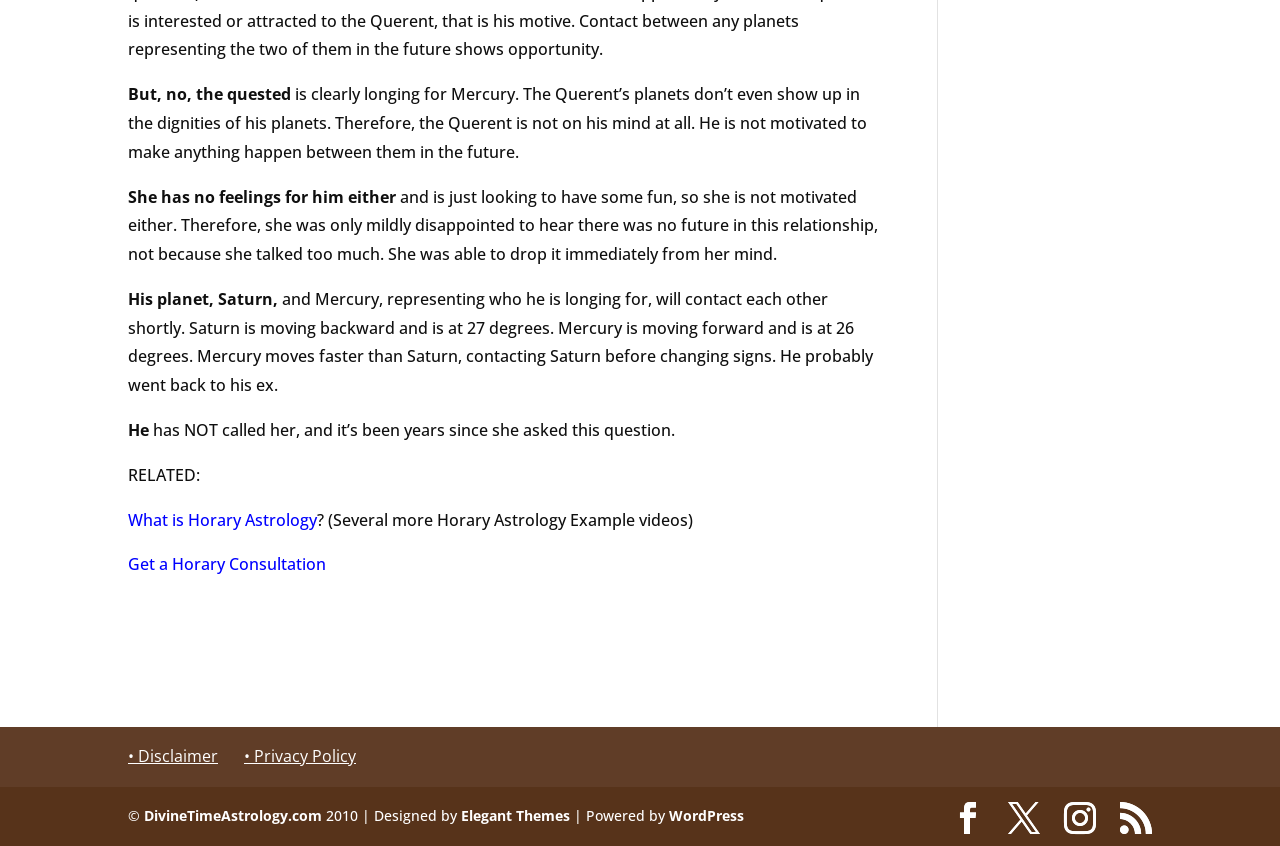What is the copyright year of the website?
Carefully analyze the image and provide a detailed answer to the question.

The copyright year of the website is 2010, as indicated by the text '© 2010' at the bottom of the page.